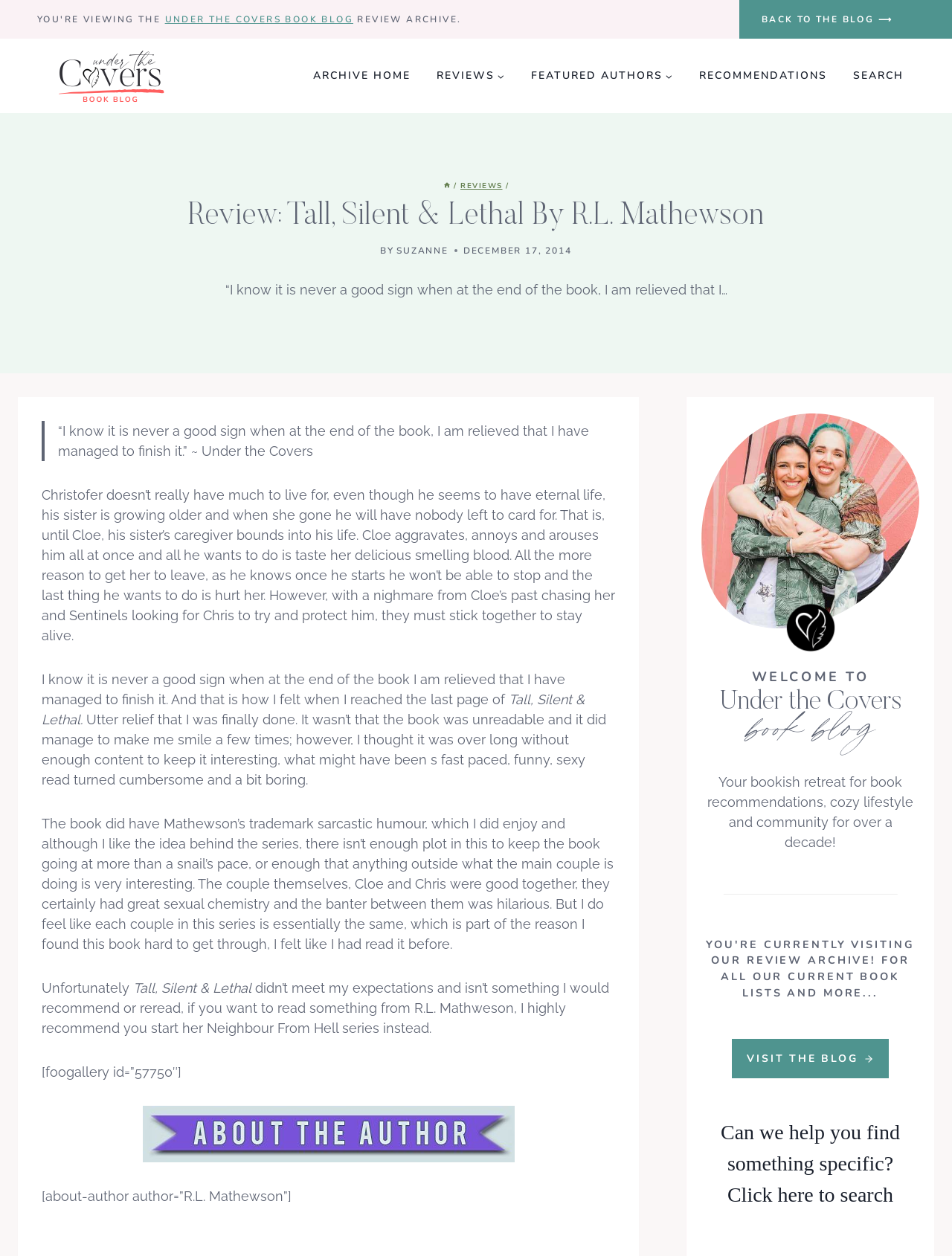Give the bounding box coordinates for the element described by: "Suzanne".

[0.417, 0.195, 0.471, 0.204]